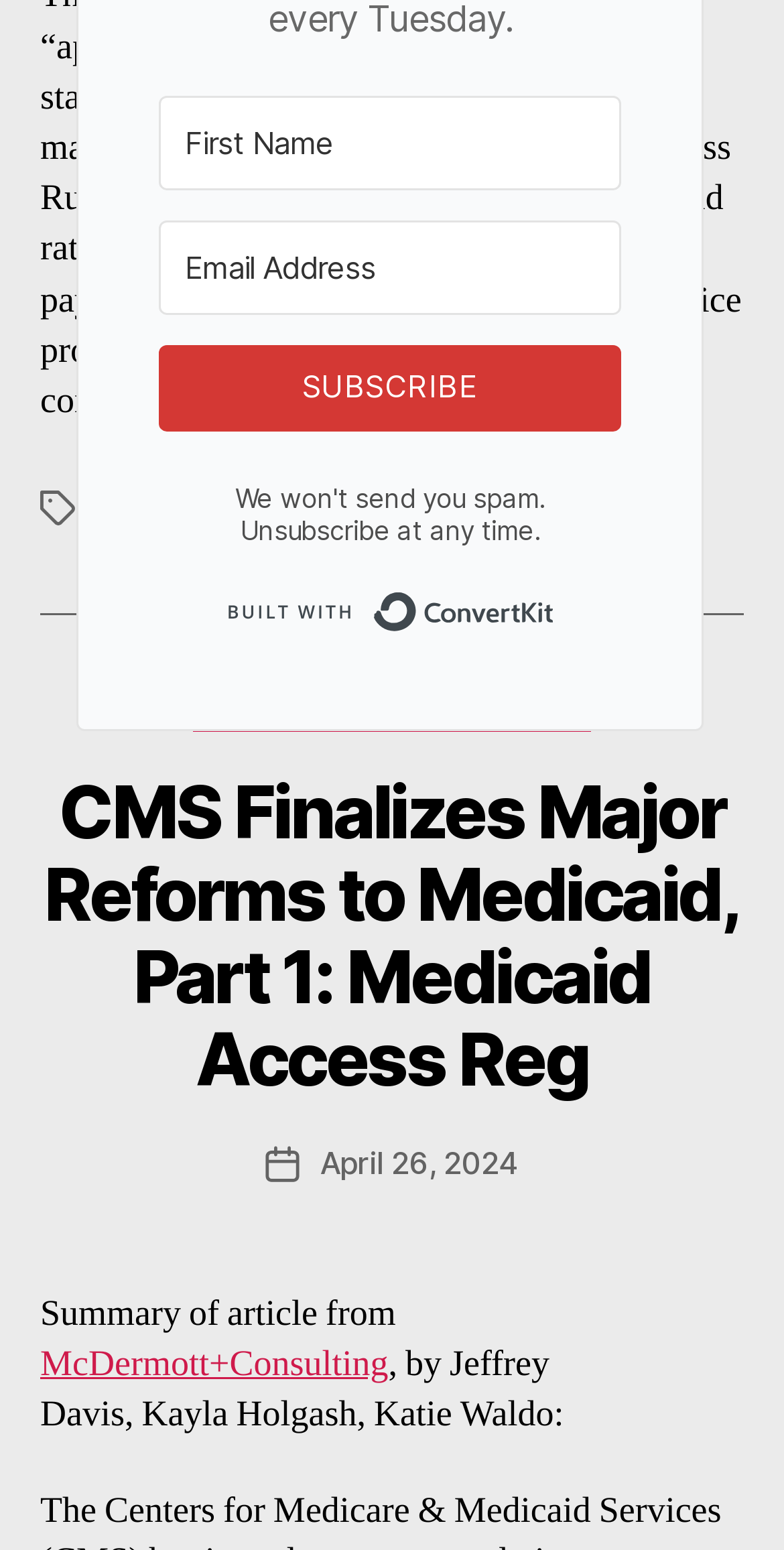Using the provided element description, identify the bounding box coordinates as (top-left x, top-left y, bottom-right x, bottom-right y). Ensure all values are between 0 and 1. Description: Subscribe

[0.203, 0.223, 0.792, 0.278]